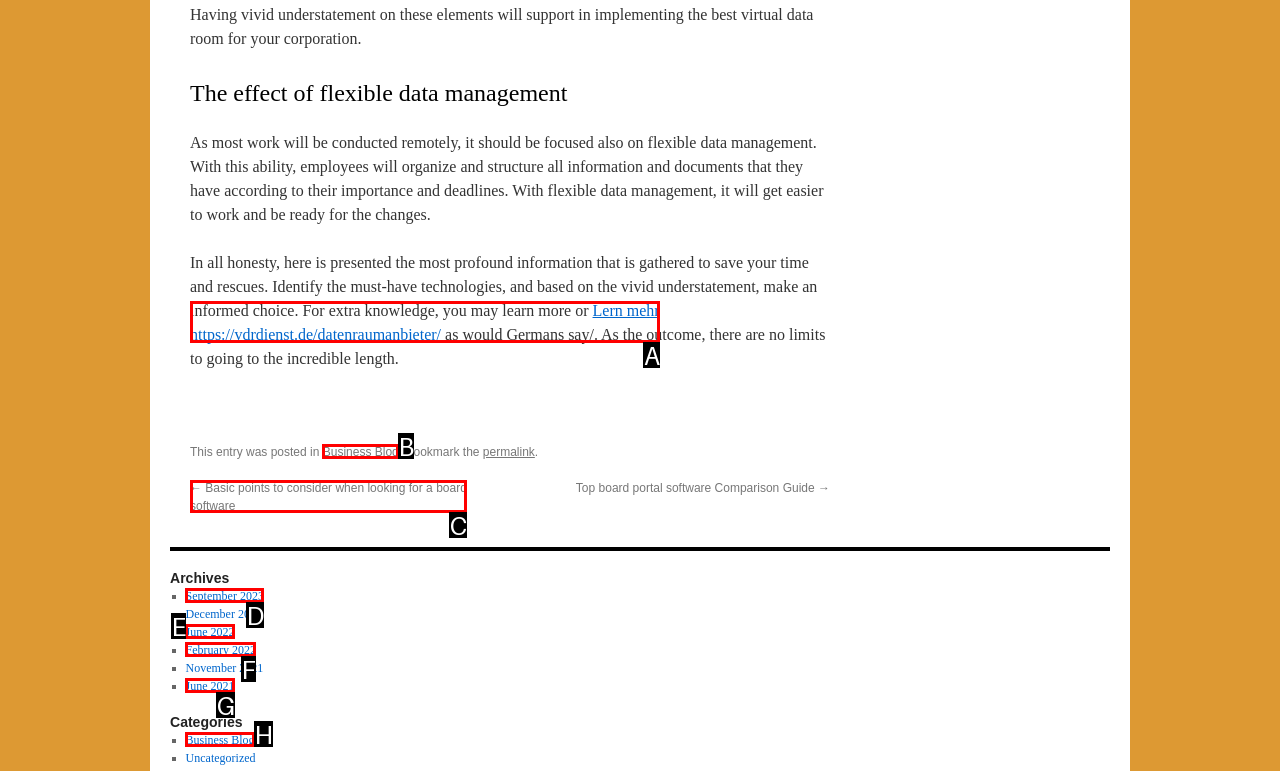Tell me which one HTML element best matches the description: Lern mehr https://vdrdienst.de/datenraumanbieter/ Answer with the option's letter from the given choices directly.

A